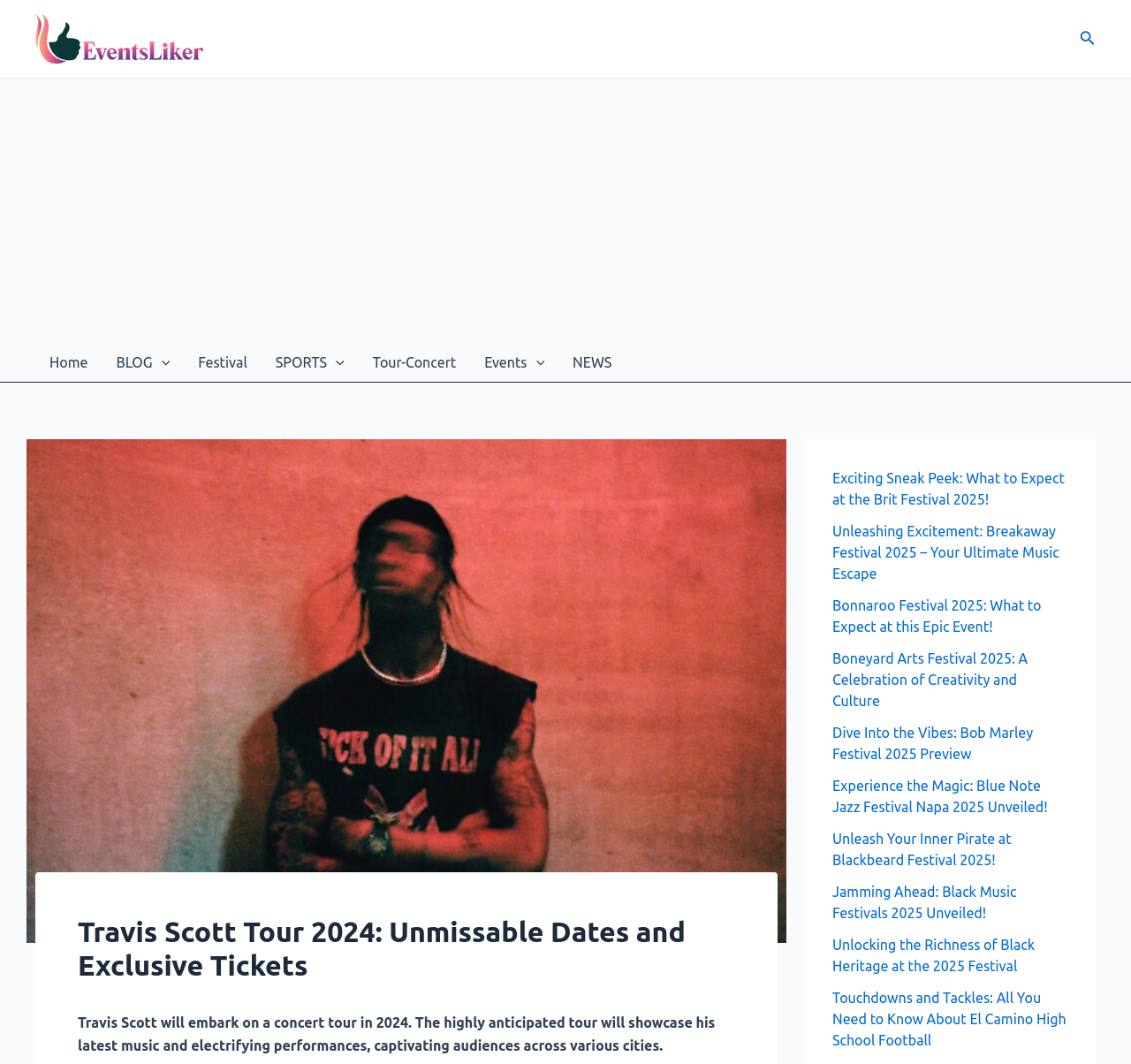Please specify the bounding box coordinates of the clickable region to carry out the following instruction: "Explore the Brit Festival 2025". The coordinates should be four float numbers between 0 and 1, in the format [left, top, right, bottom].

[0.736, 0.442, 0.941, 0.477]